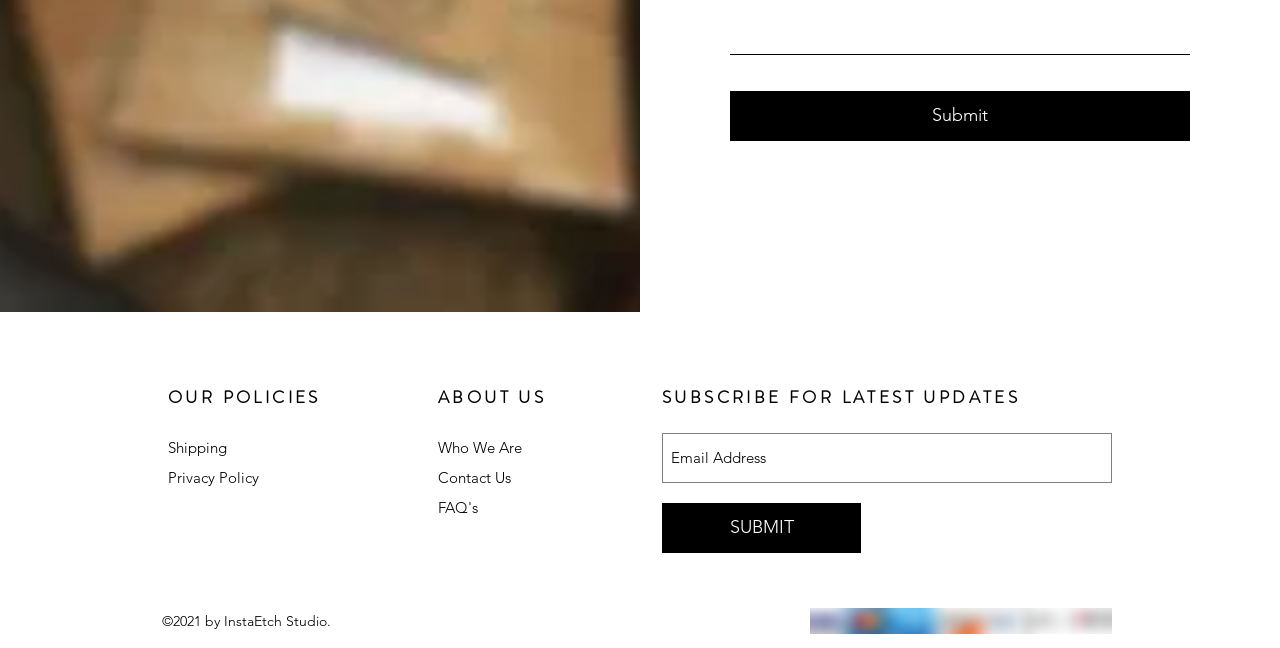Could you find the bounding box coordinates of the clickable area to complete this instruction: "Click the SUBMIT button"?

[0.517, 0.776, 0.673, 0.853]